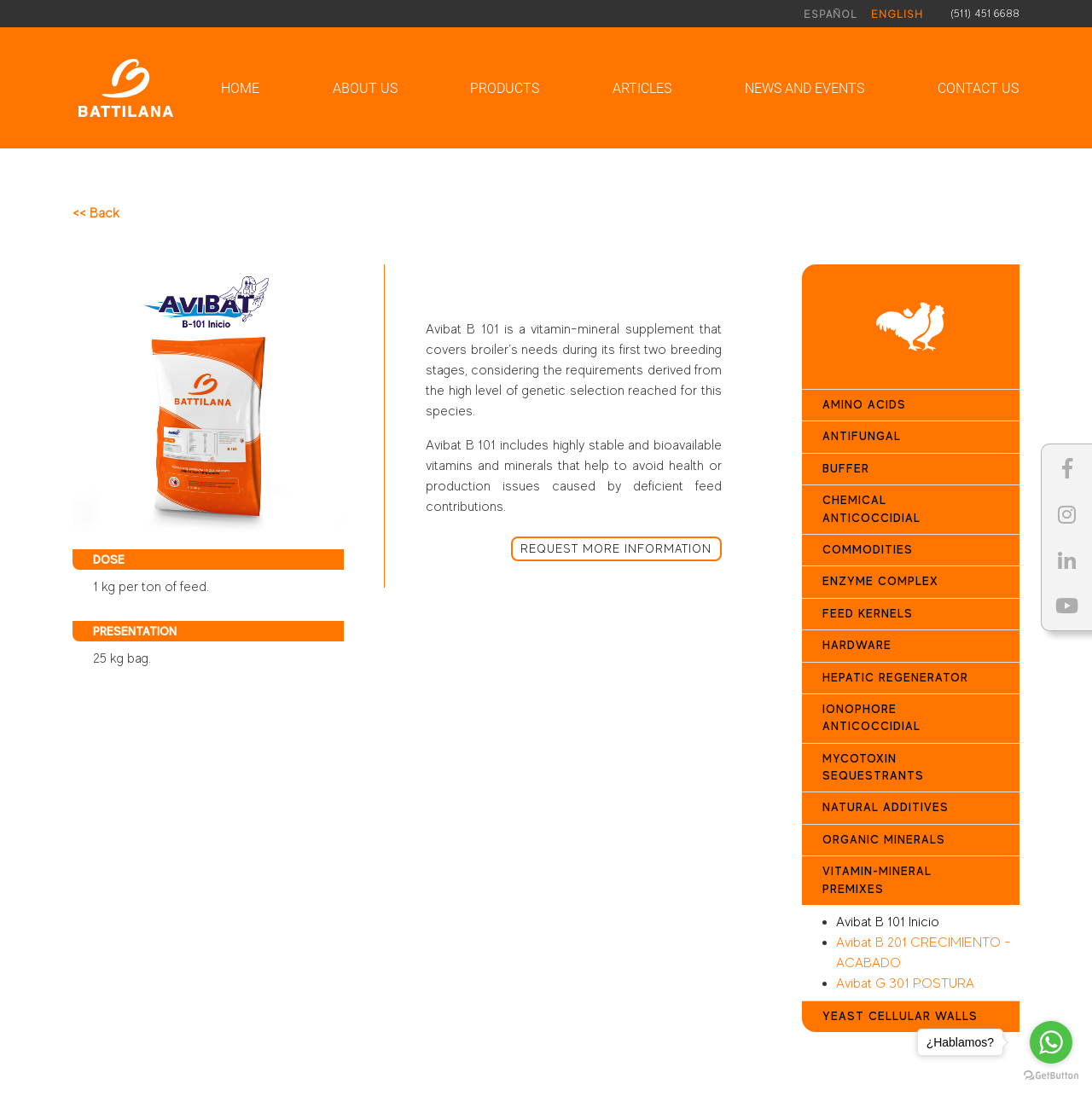Show the bounding box coordinates of the region that should be clicked to follow the instruction: "Click the 'HOME' link."

[0.196, 0.065, 0.243, 0.095]